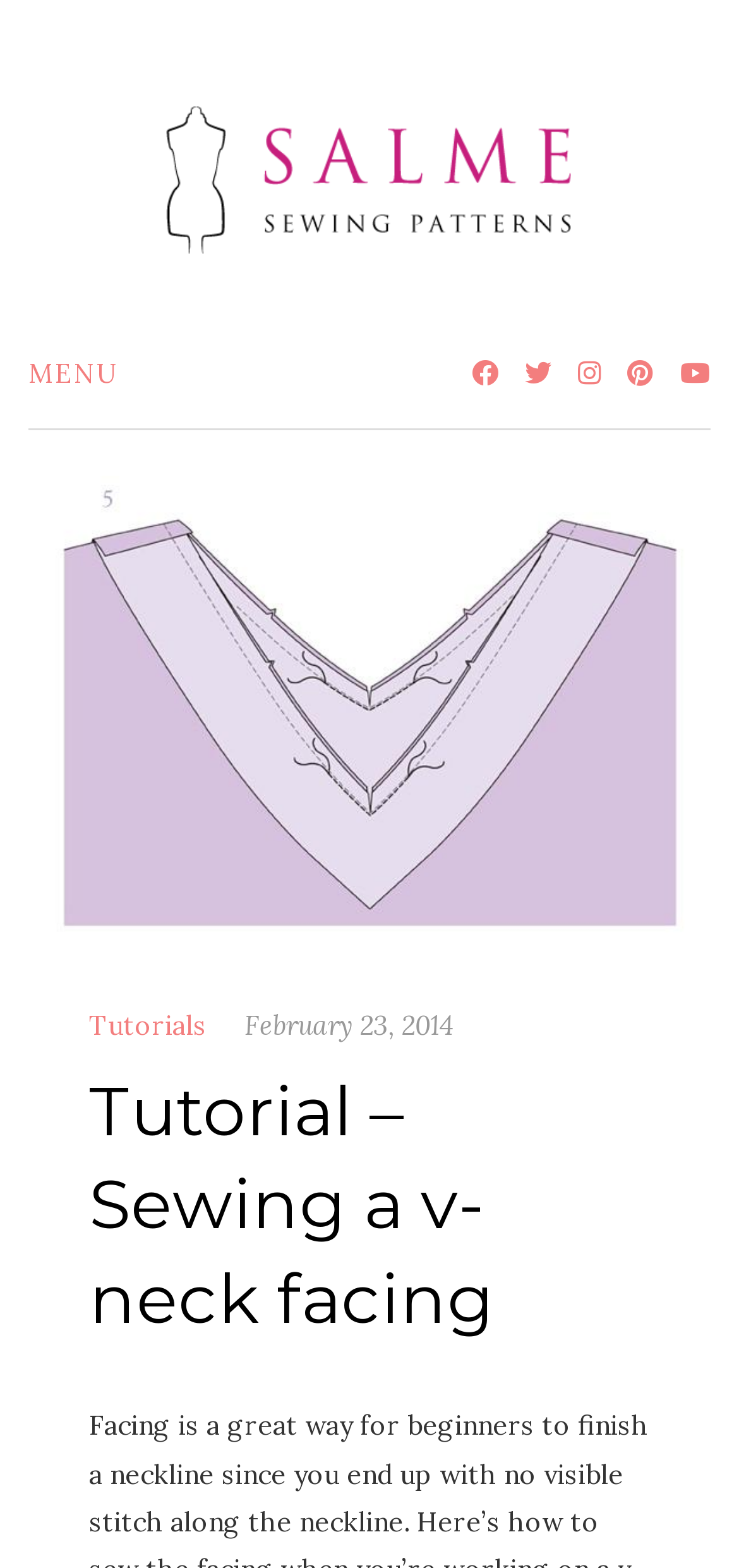Offer a detailed explanation of the webpage layout and contents.

The webpage is a tutorial on sewing a v-neck facing, provided by Salme Sewing patterns. At the top left, there is a heading with the brand name "Salme Sewing patterns" accompanied by an image of the same name. Below this, there is a link labeled "MENU". 

To the right of the "MENU" link, there are five social media icons, represented by Unicode characters, arranged horizontally. 

On the left side of the page, there are two links, "Tutorials" and a date "February 23, 2014", positioned vertically. 

The main content of the page is a heading titled "Tutorial – Sewing a v-neck facing", which takes up a significant portion of the page, spanning from the left to the right, and is located below the links and icons mentioned earlier.